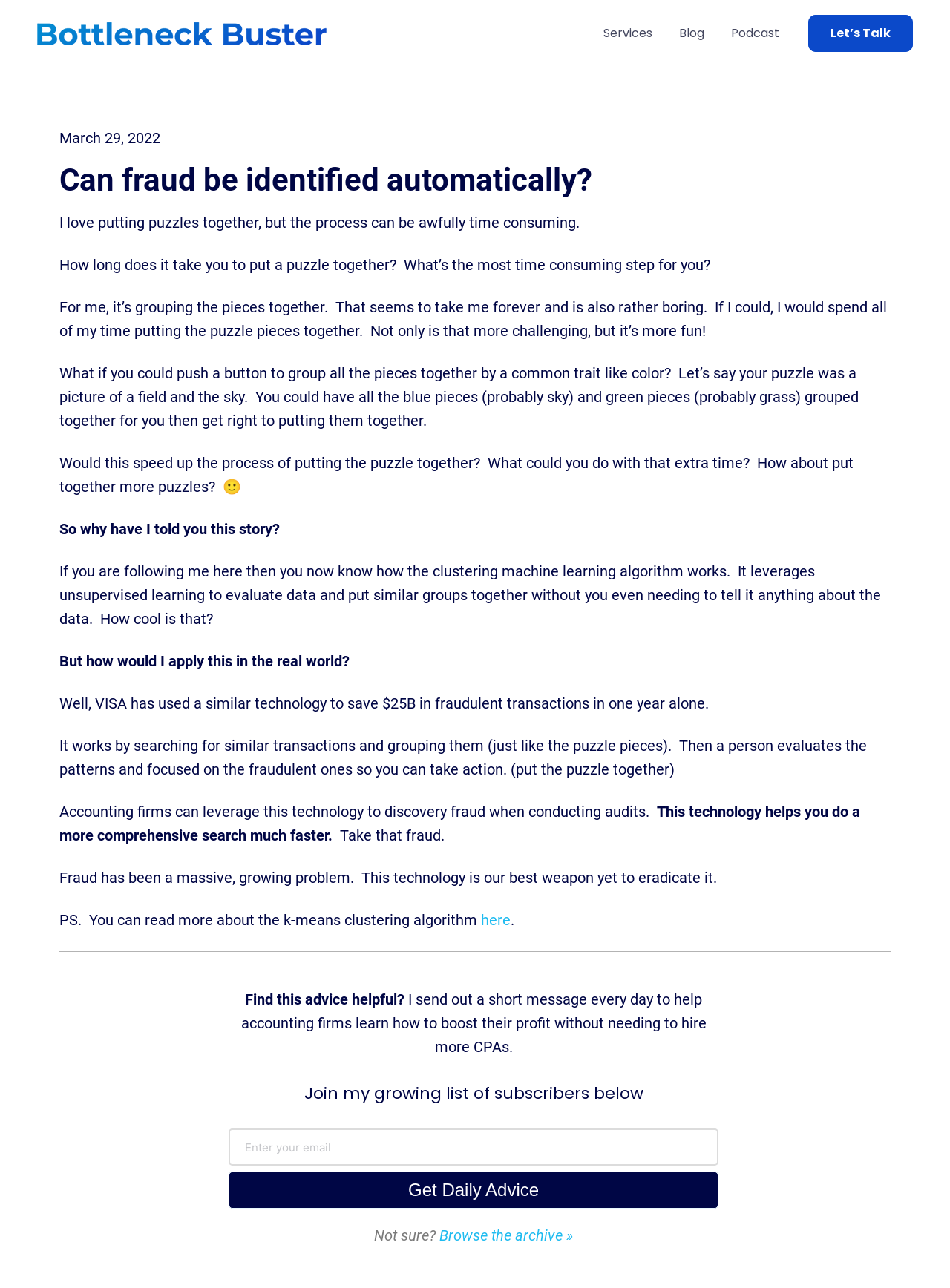Please determine the bounding box coordinates, formatted as (top-left x, top-left y, bottom-right x, bottom-right y), with all values as floating point numbers between 0 and 1. Identify the bounding box of the region described as: Let’s Talk

[0.851, 0.012, 0.961, 0.04]